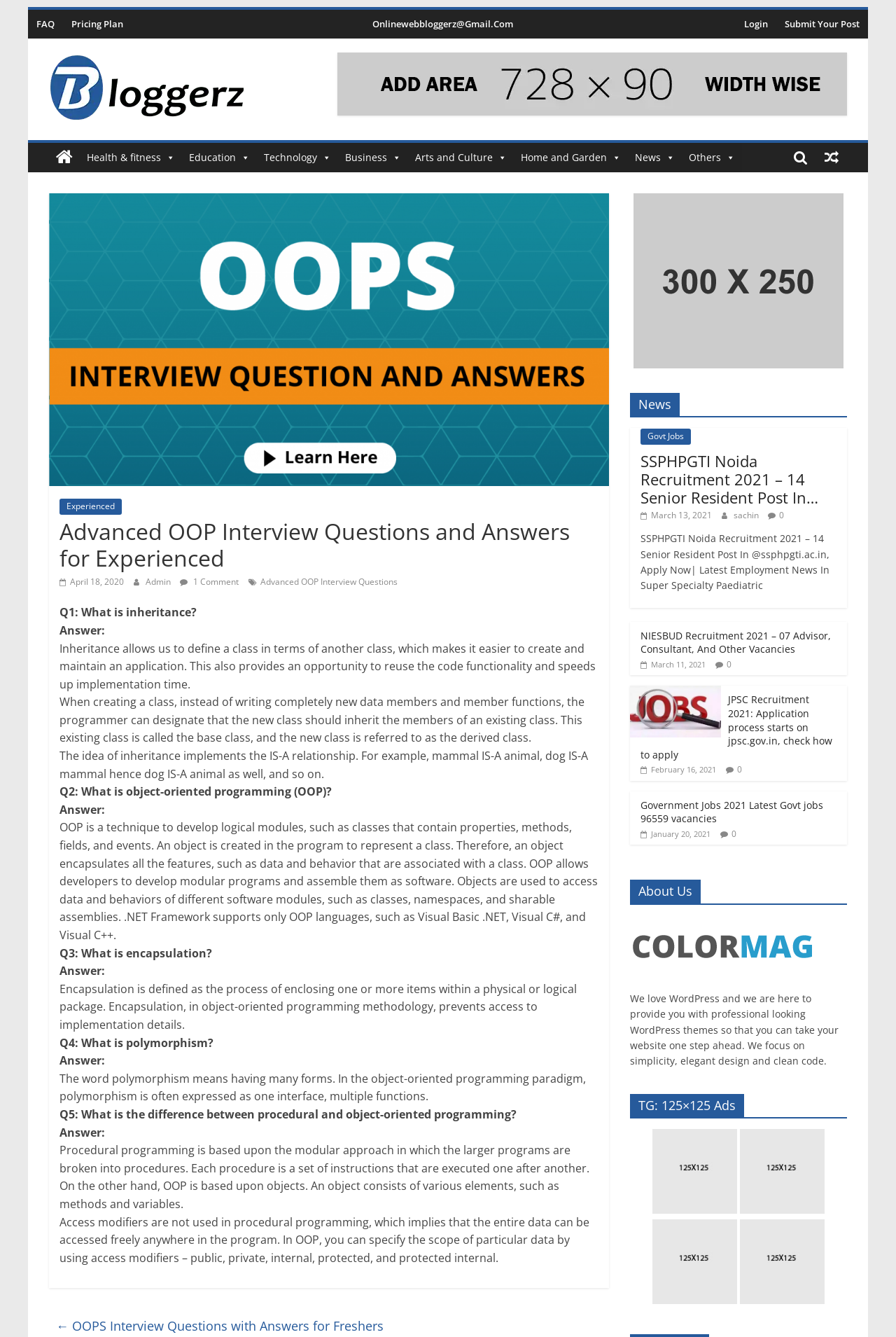What is the name of the author of the third news article?
Please answer the question with as much detail as possible using the screenshot.

I found the answer by looking at the links below the title of the third news article. One of the links is 'sachin', which I assumed to be the name of the author of the third news article.